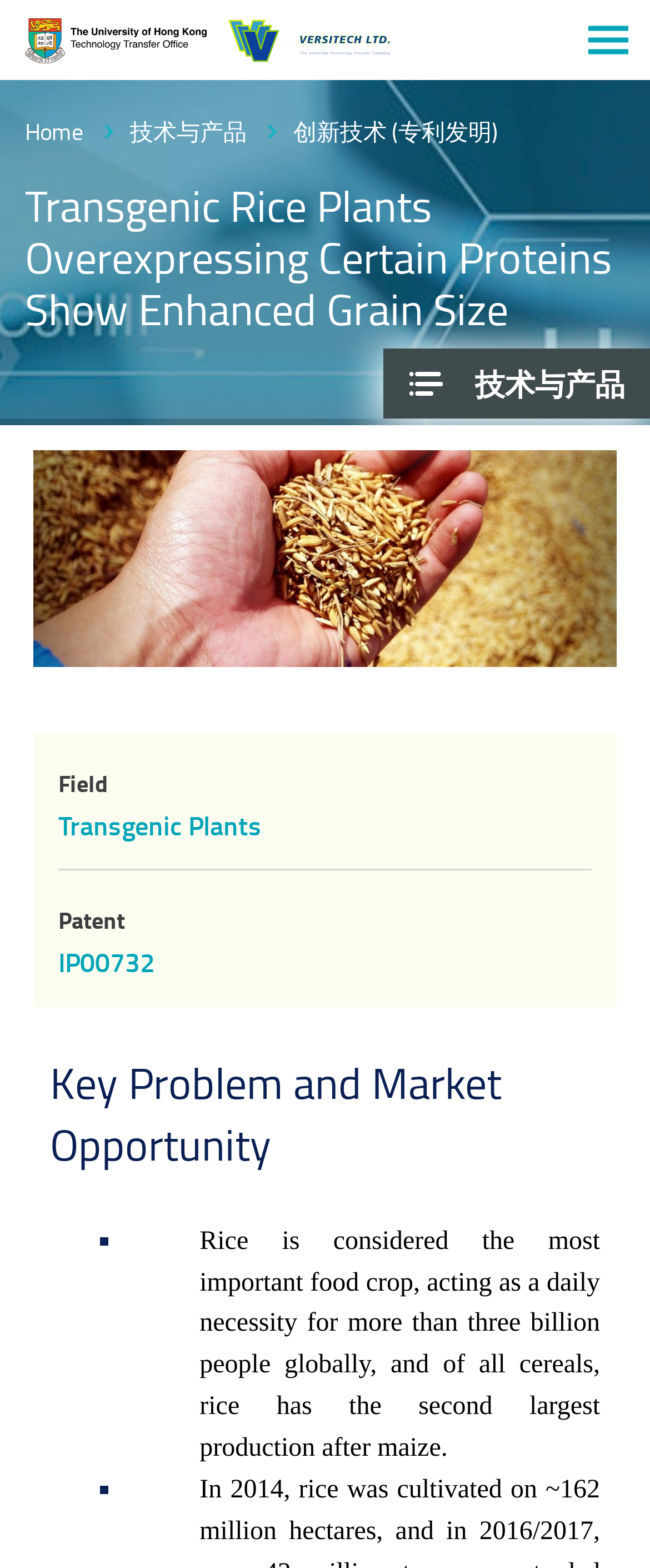Please answer the following question as detailed as possible based on the image: 
How many billion people globally rely on rice as a daily necessity?

The number of people globally who rely on rice as a daily necessity can be found in the paragraph of text, where it is written 'Rice is considered the most important food crop, acting as a daily necessity for more than three billion people globally...'.